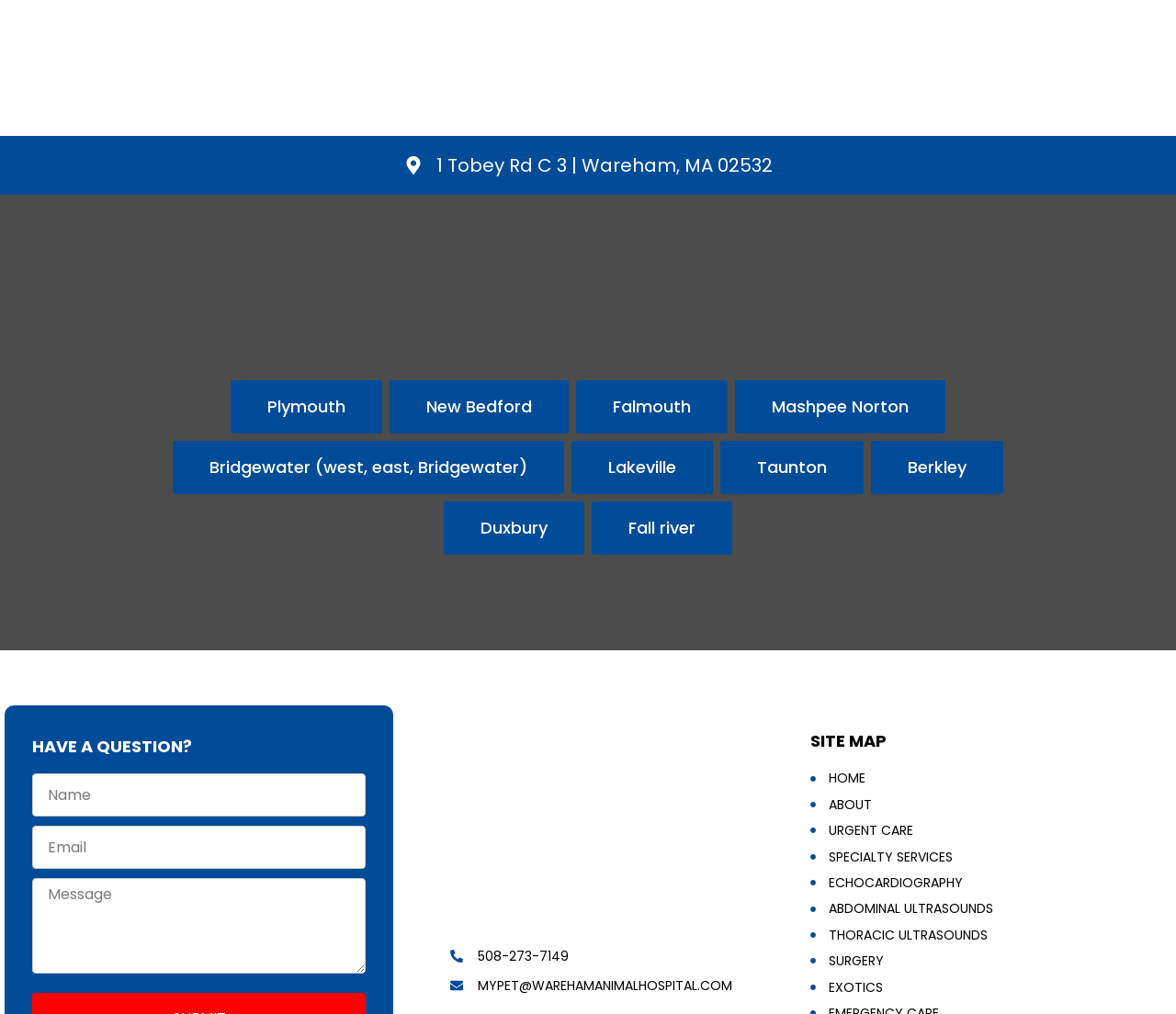Identify the bounding box coordinates of the area you need to click to perform the following instruction: "Click on Plymouth".

[0.196, 0.375, 0.325, 0.428]